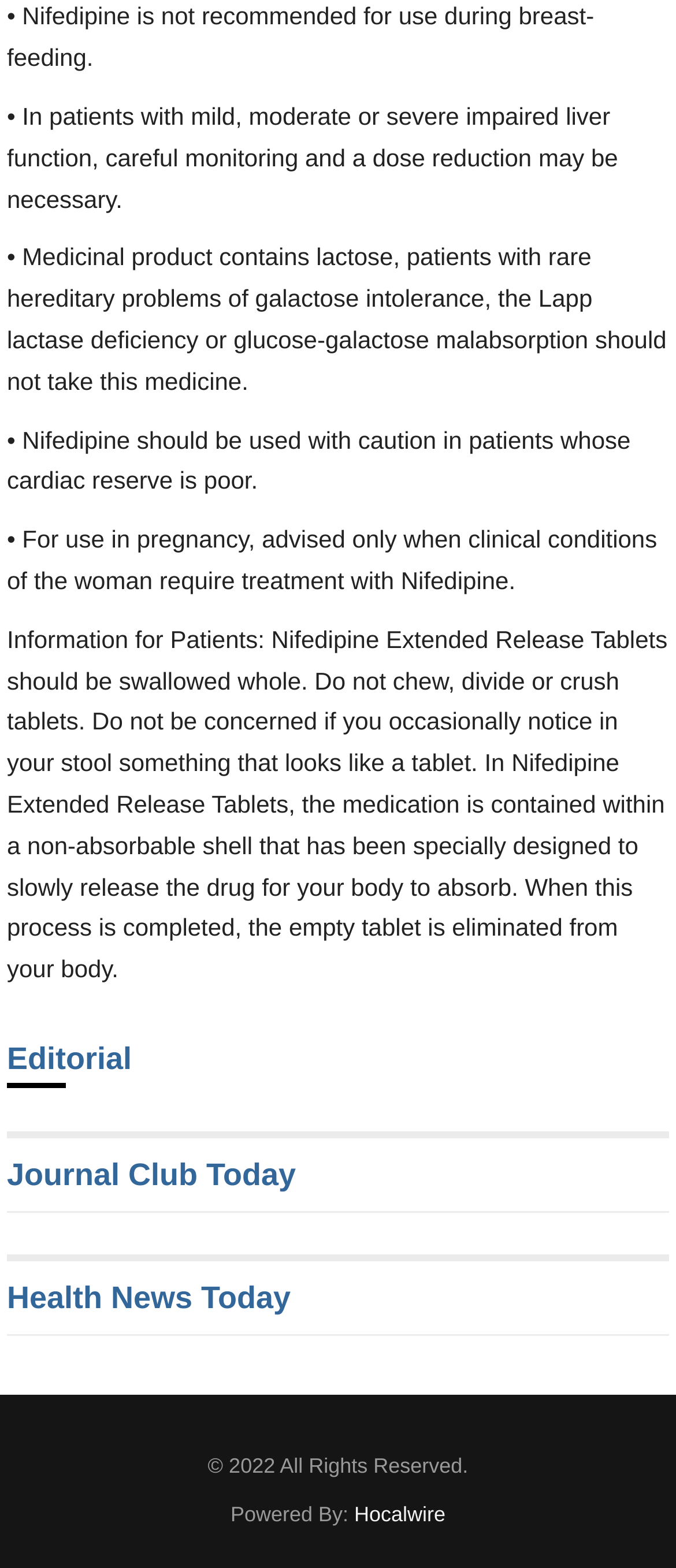Provide the bounding box coordinates of the HTML element this sentence describes: "Hocalwire". The bounding box coordinates consist of four float numbers between 0 and 1, i.e., [left, top, right, bottom].

[0.524, 0.958, 0.659, 0.973]